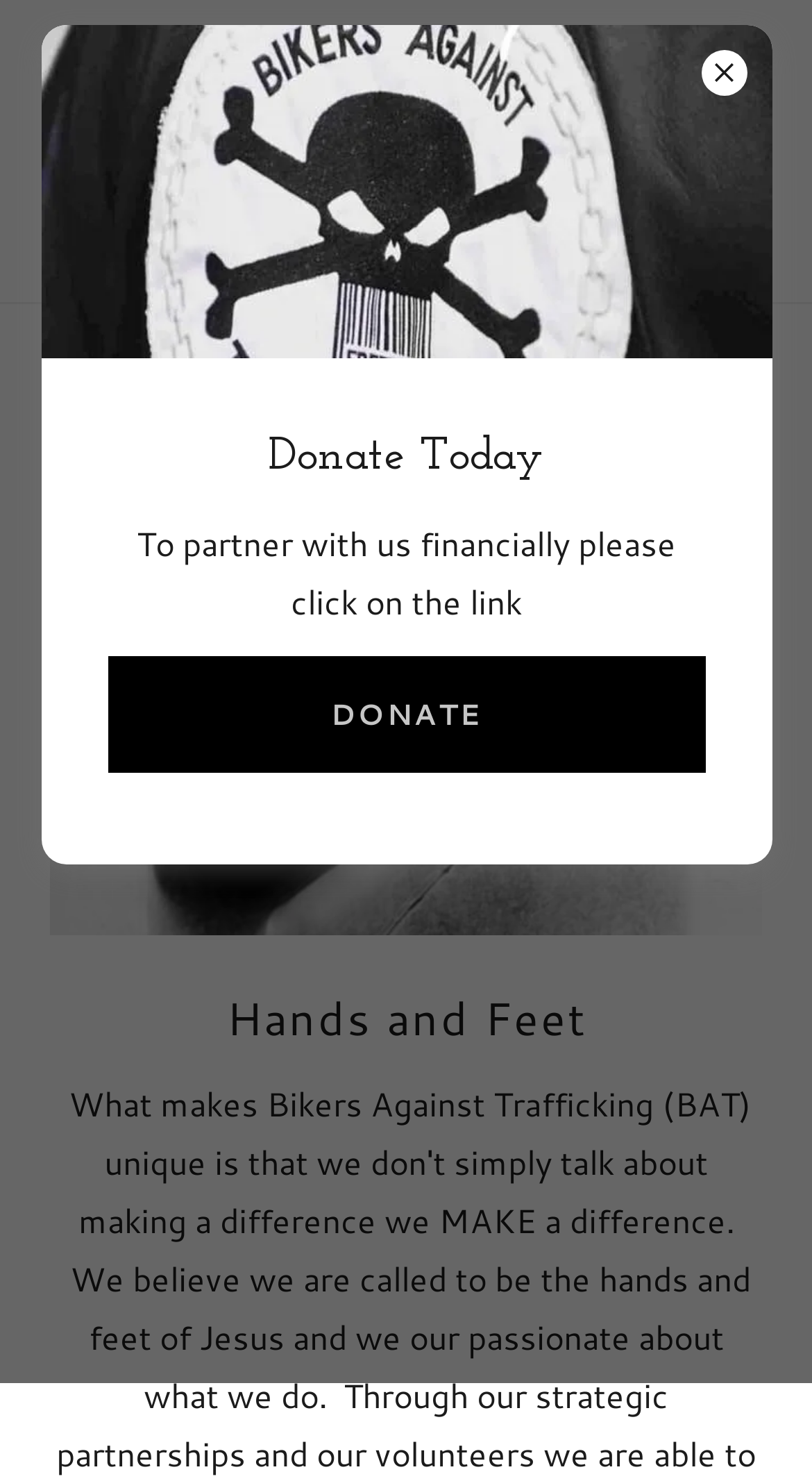Determine the bounding box coordinates for the UI element matching this description: "aria-label="Shopping Cart Icon"".

[0.836, 0.097, 0.938, 0.153]